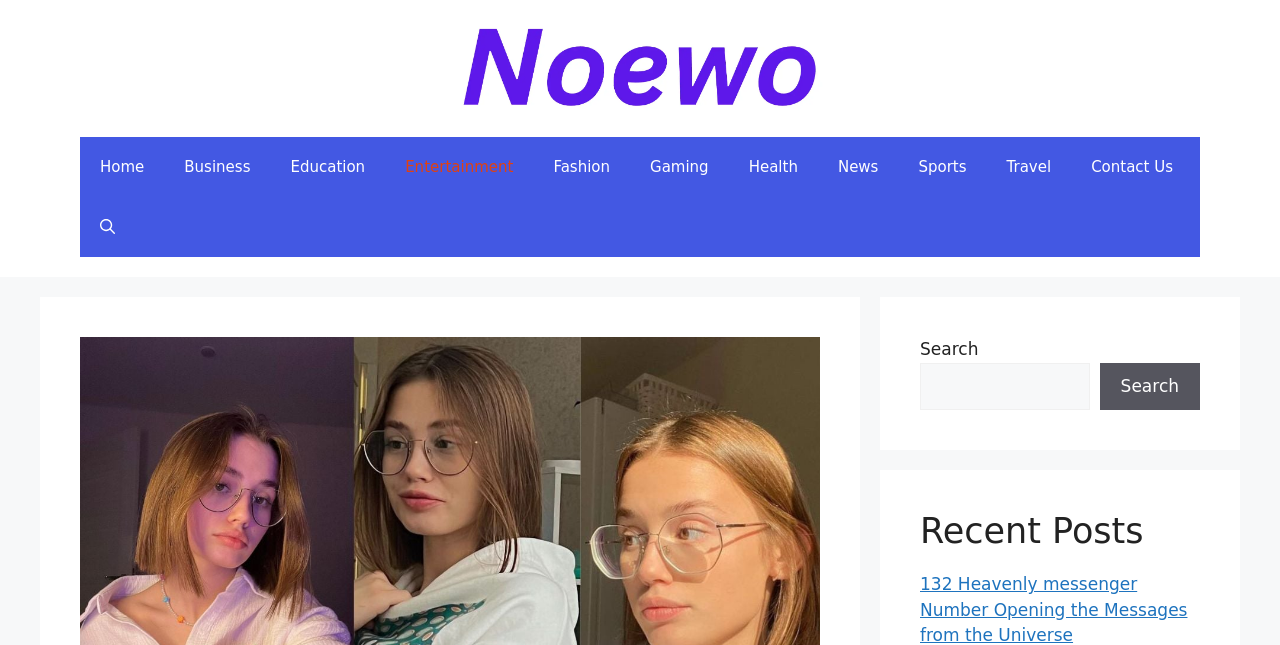Pinpoint the bounding box coordinates of the area that should be clicked to complete the following instruction: "Read recent posts". The coordinates must be given as four float numbers between 0 and 1, i.e., [left, top, right, bottom].

[0.719, 0.791, 0.938, 0.856]